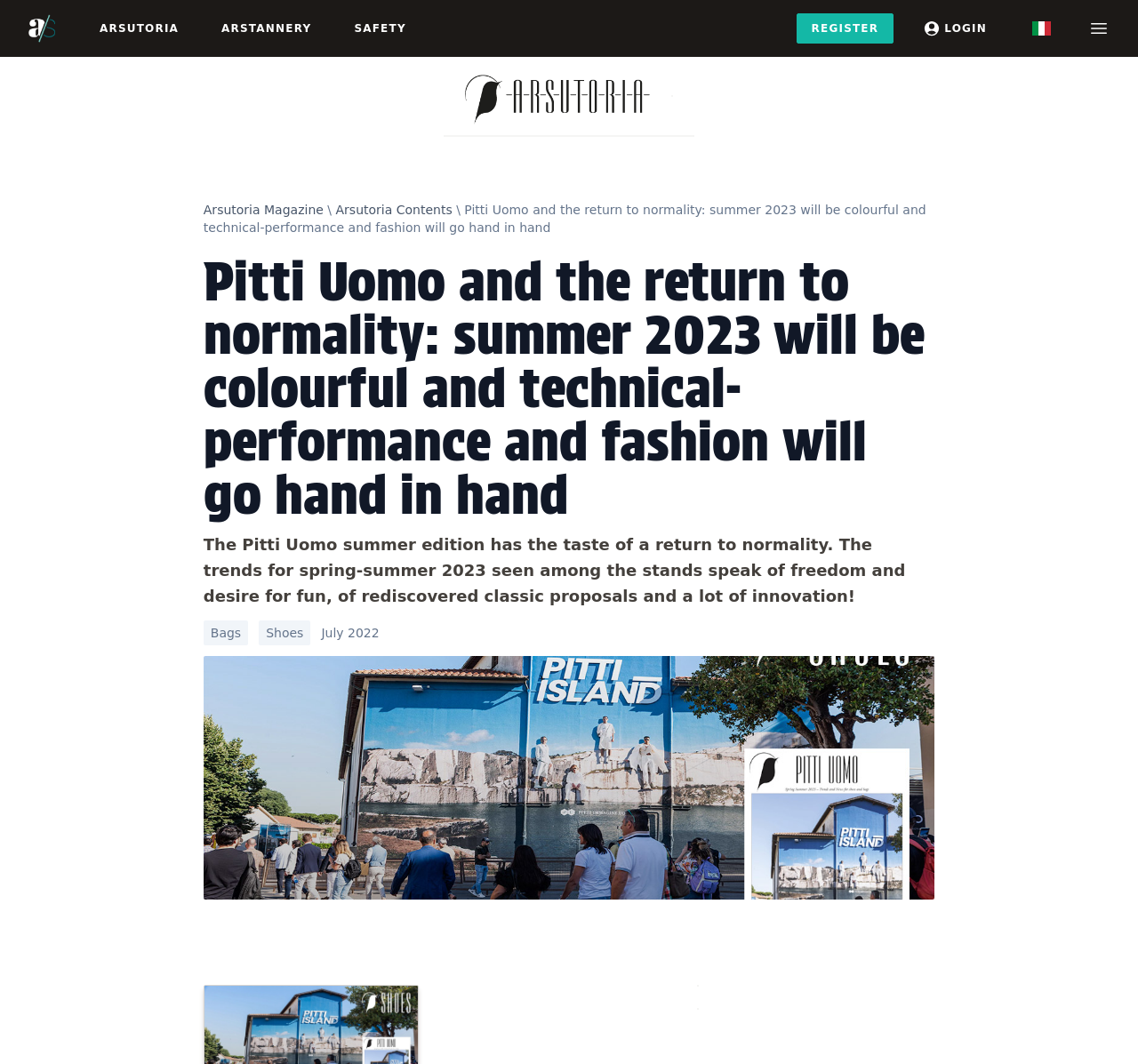How many languages are available?
Observe the image and answer the question with a one-word or short phrase response.

2